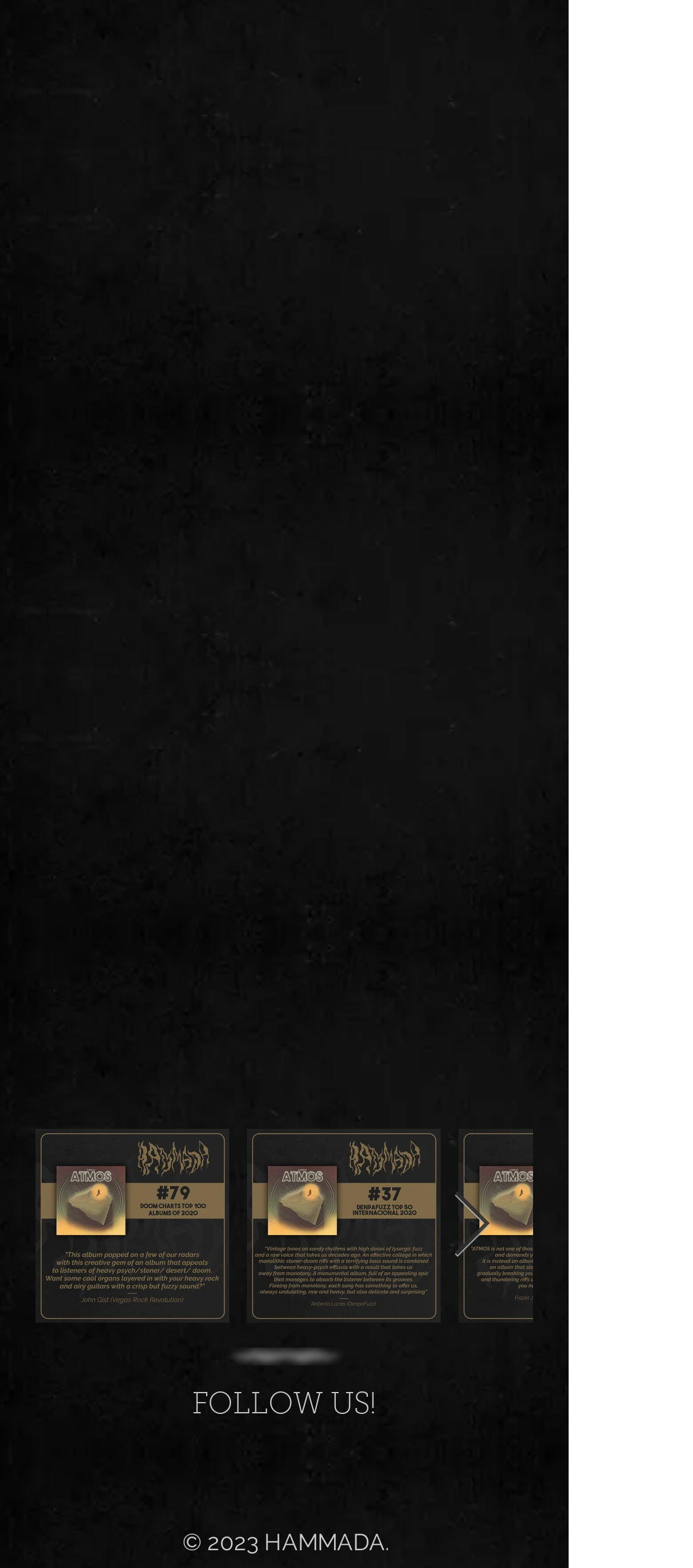Please determine the bounding box of the UI element that matches this description: Outlaws Of The Sun. The coordinates should be given as (top-left x, top-left y, bottom-right x, bottom-right y), with all values between 0 and 1.

[0.203, 0.28, 0.541, 0.298]